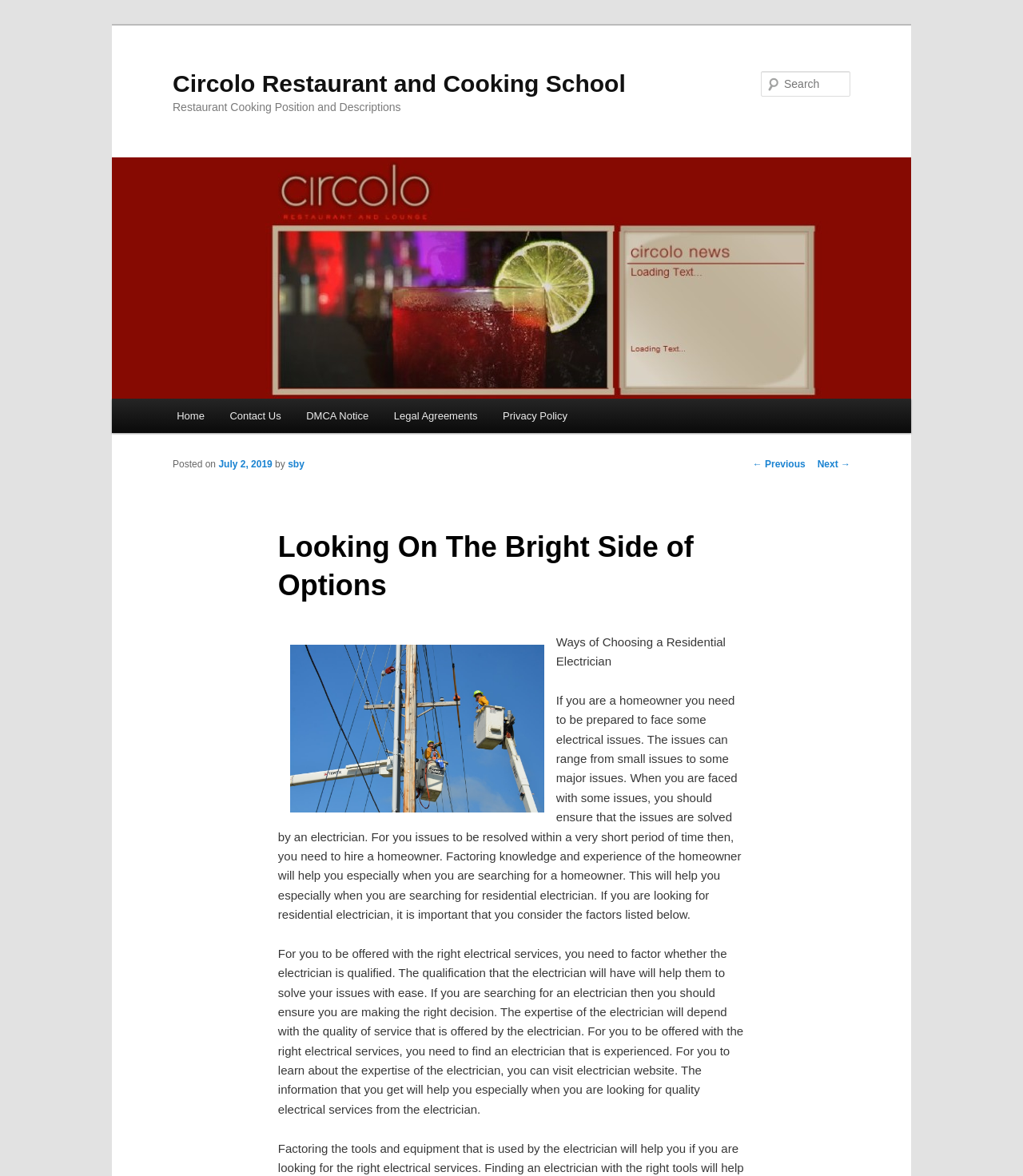Could you please study the image and provide a detailed answer to the question:
What is the date of the blog post?

The date of the blog post can be found in the link element with the text 'July 2, 2019', which is located below the heading 'Looking On The Bright Side of Options'.